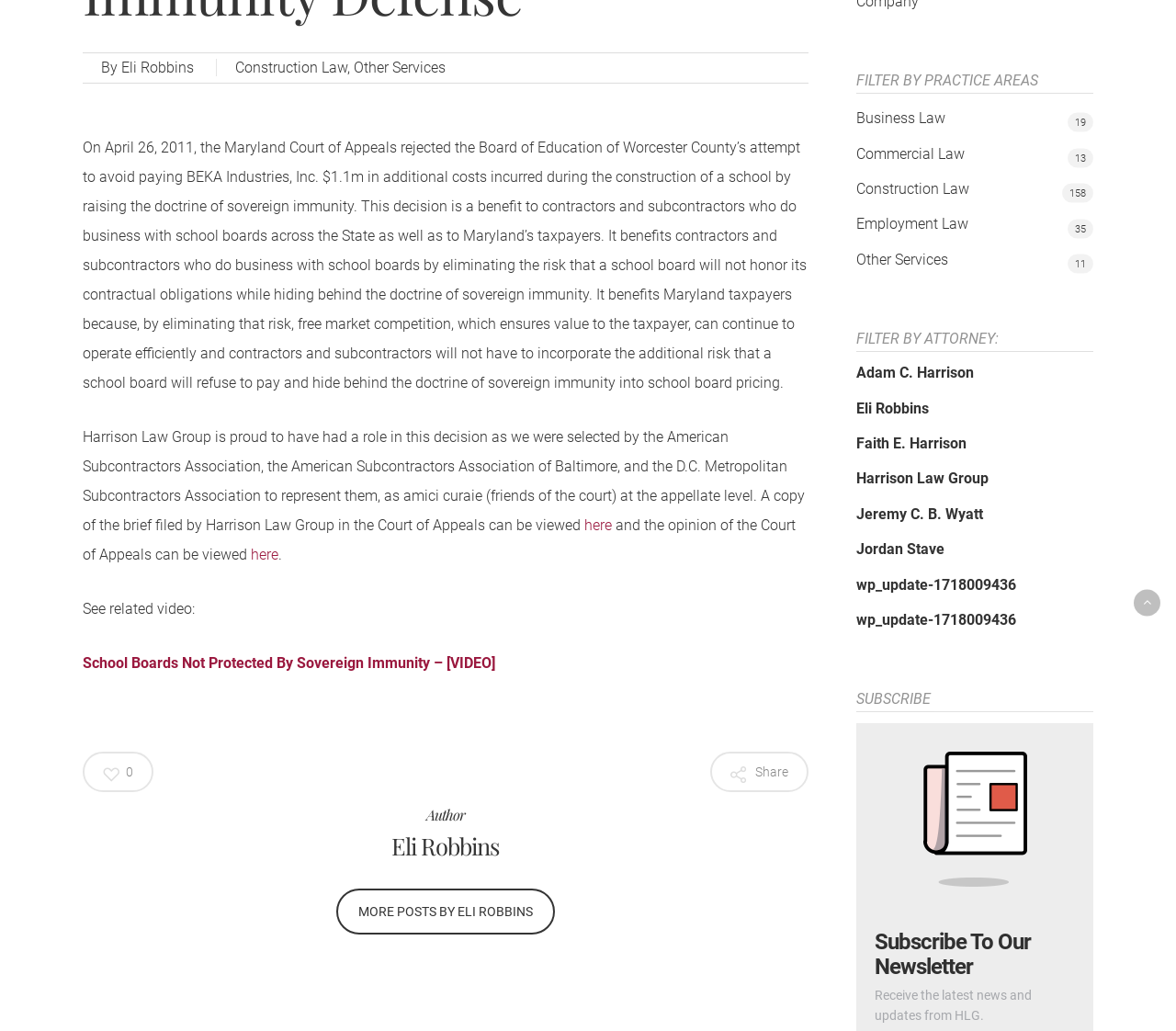Given the description of the UI element: "Commercial Law", predict the bounding box coordinates in the form of [left, top, right, bottom], with each value being a float between 0 and 1.

[0.728, 0.14, 0.93, 0.16]